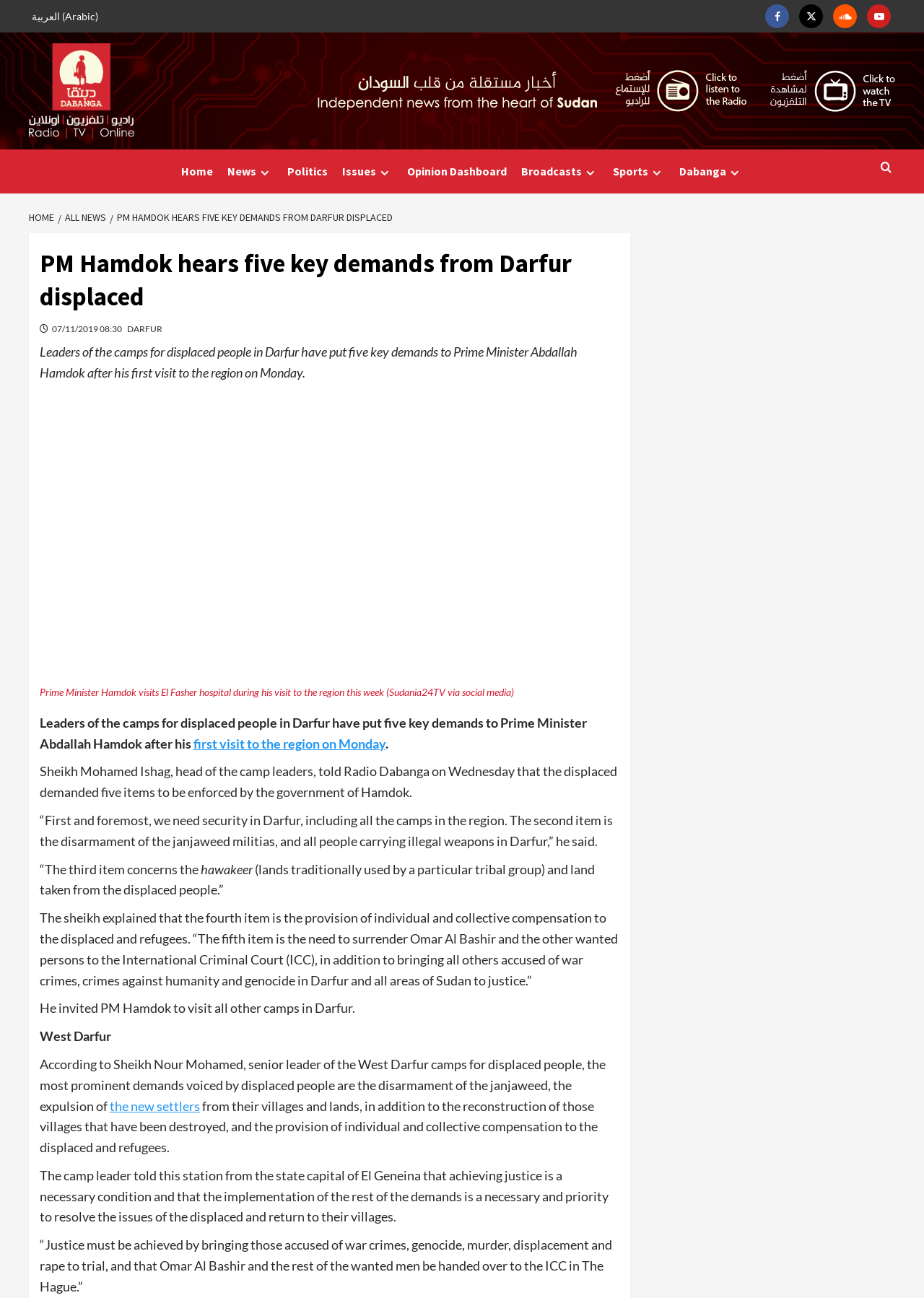Locate the bounding box coordinates of the region to be clicked to comply with the following instruction: "Click the Facebook link". The coordinates must be four float numbers between 0 and 1, in the form [left, top, right, bottom].

[0.828, 0.003, 0.854, 0.022]